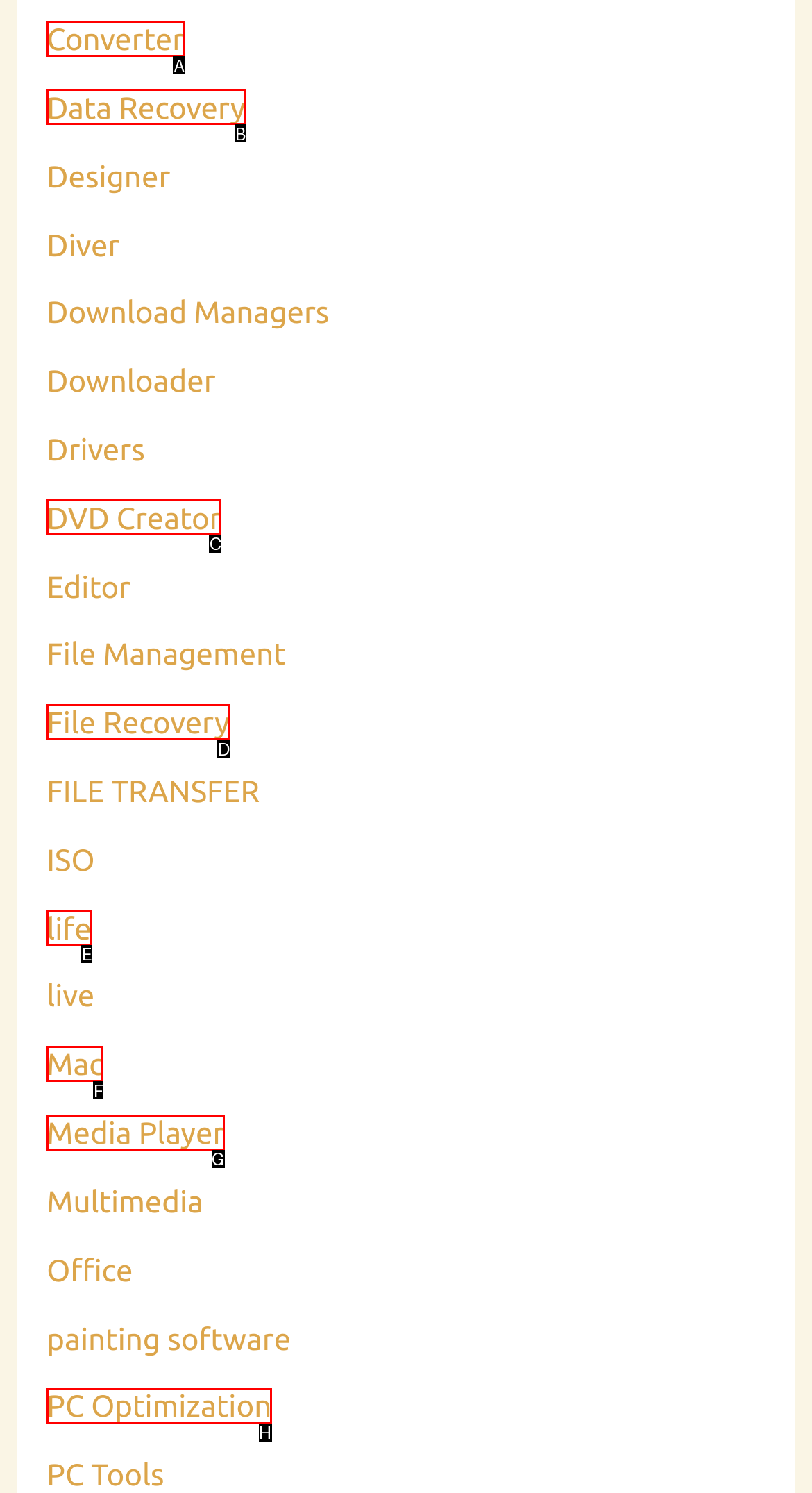Find the option you need to click to complete the following instruction: Click on Converter
Answer with the corresponding letter from the choices given directly.

A